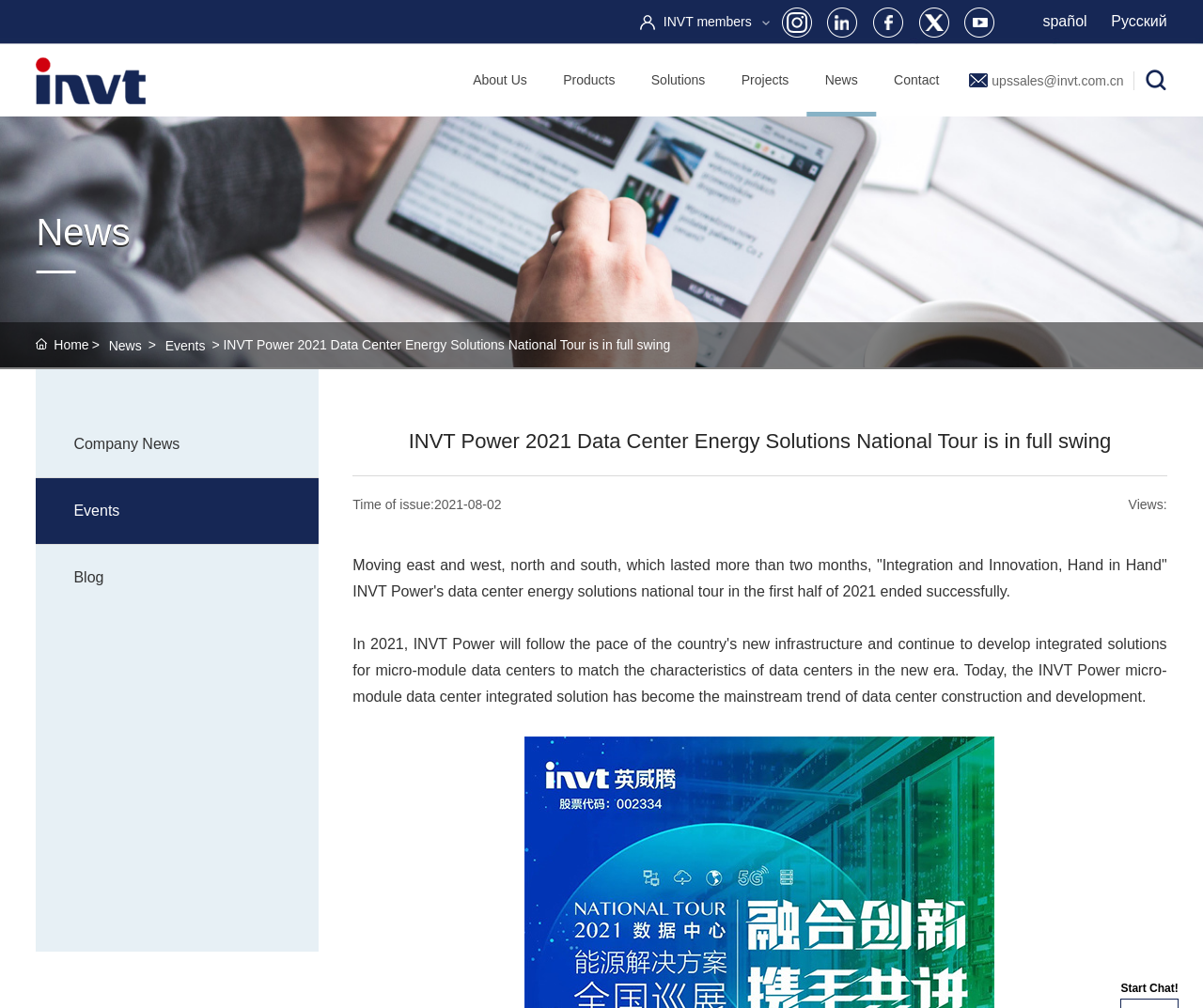Please provide the bounding box coordinates in the format (top-left x, top-left y, bottom-right x, bottom-right y). Remember, all values are floating point numbers between 0 and 1. What is the bounding box coordinate of the region described as: Data Center

[0.601, 0.116, 0.758, 0.153]